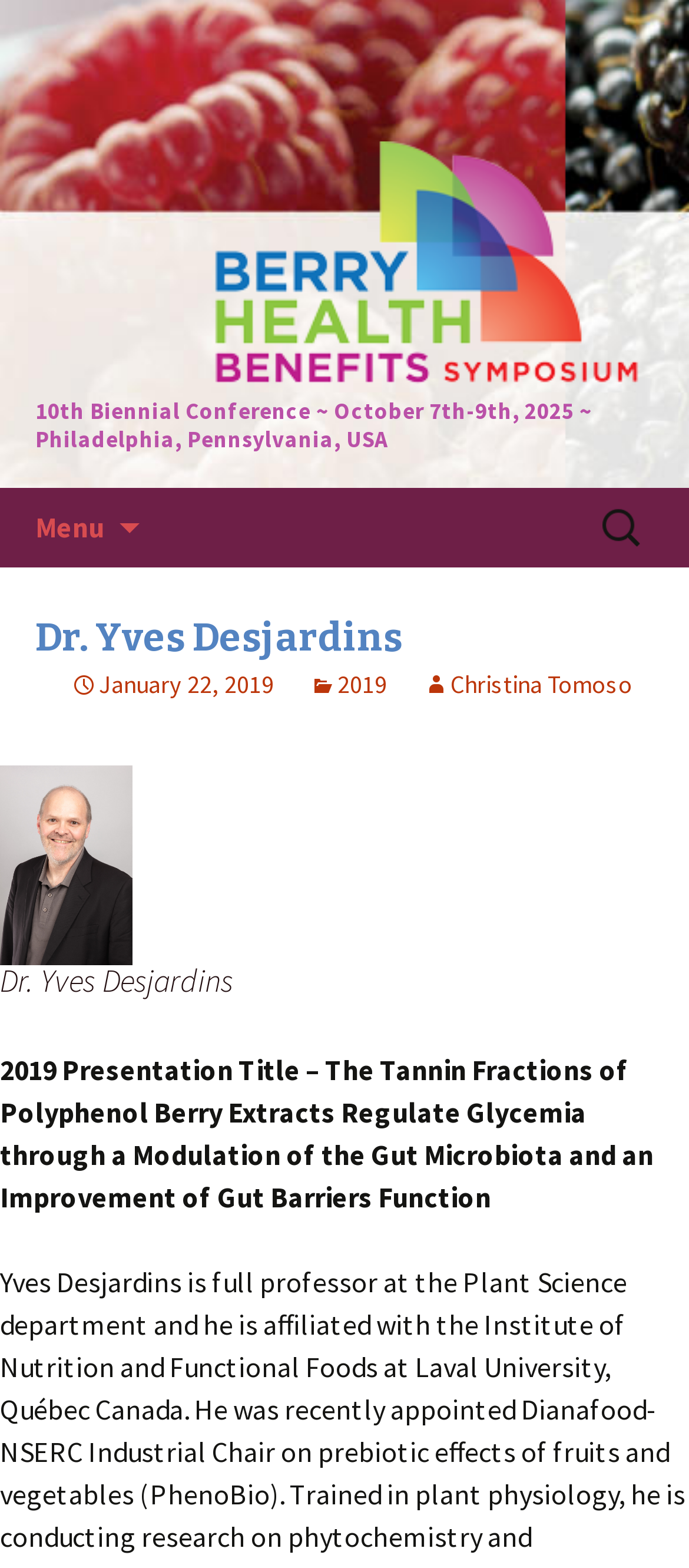Who is the author of the 2019 presentation?
Look at the image and construct a detailed response to the question.

The author of the 2019 presentation is Dr. Yves Desjardins, as indicated by the heading 'Dr. Yves Desjardins' and the image 'Dr. Yves Desjardins' describedby: caption-attachment-1828'.